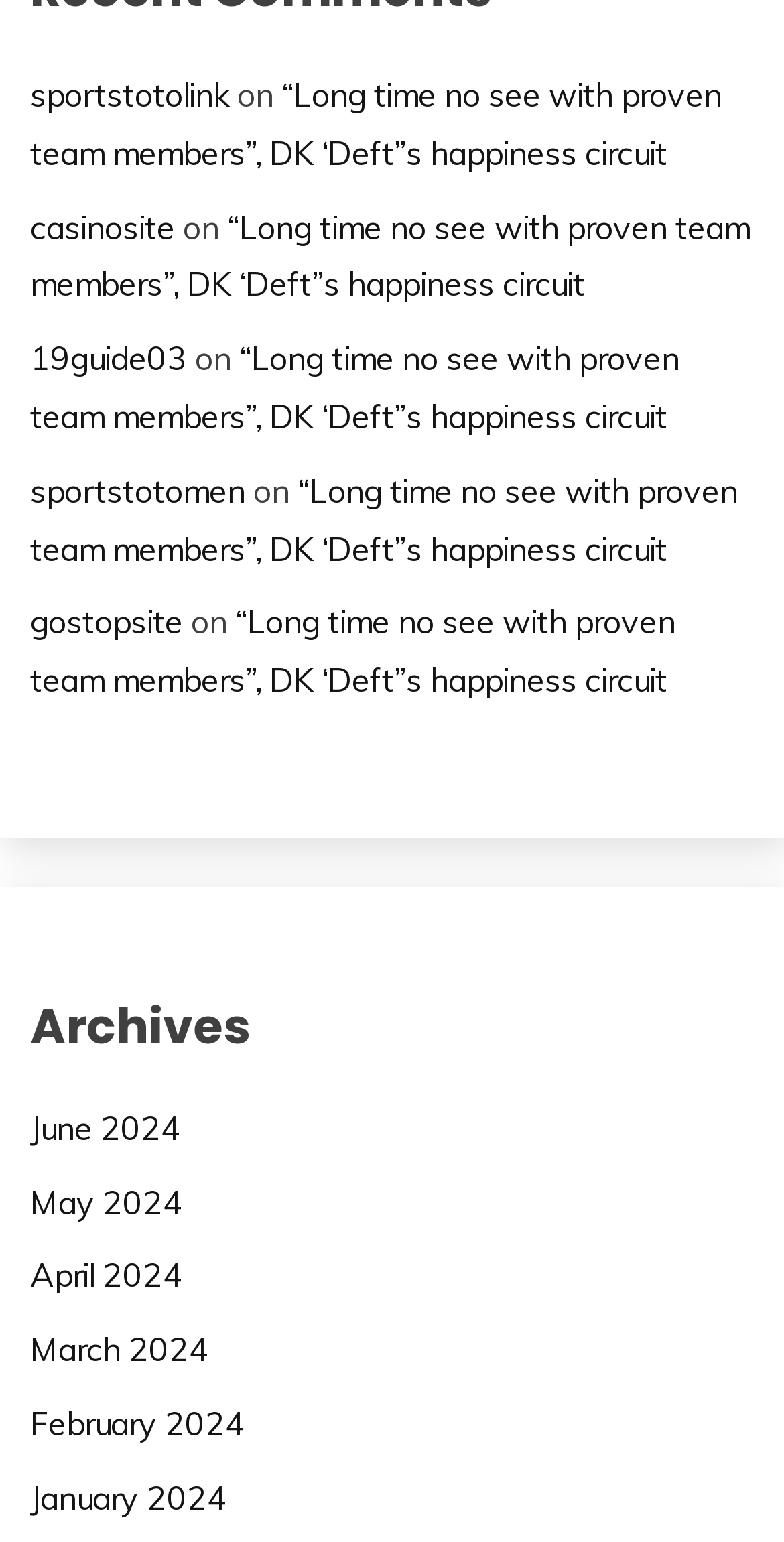Using the element description sportstotomen, predict the bounding box coordinates for the UI element. Provide the coordinates in (top-left x, top-left y, bottom-right x, bottom-right y) format with values ranging from 0 to 1.

[0.038, 0.305, 0.313, 0.331]